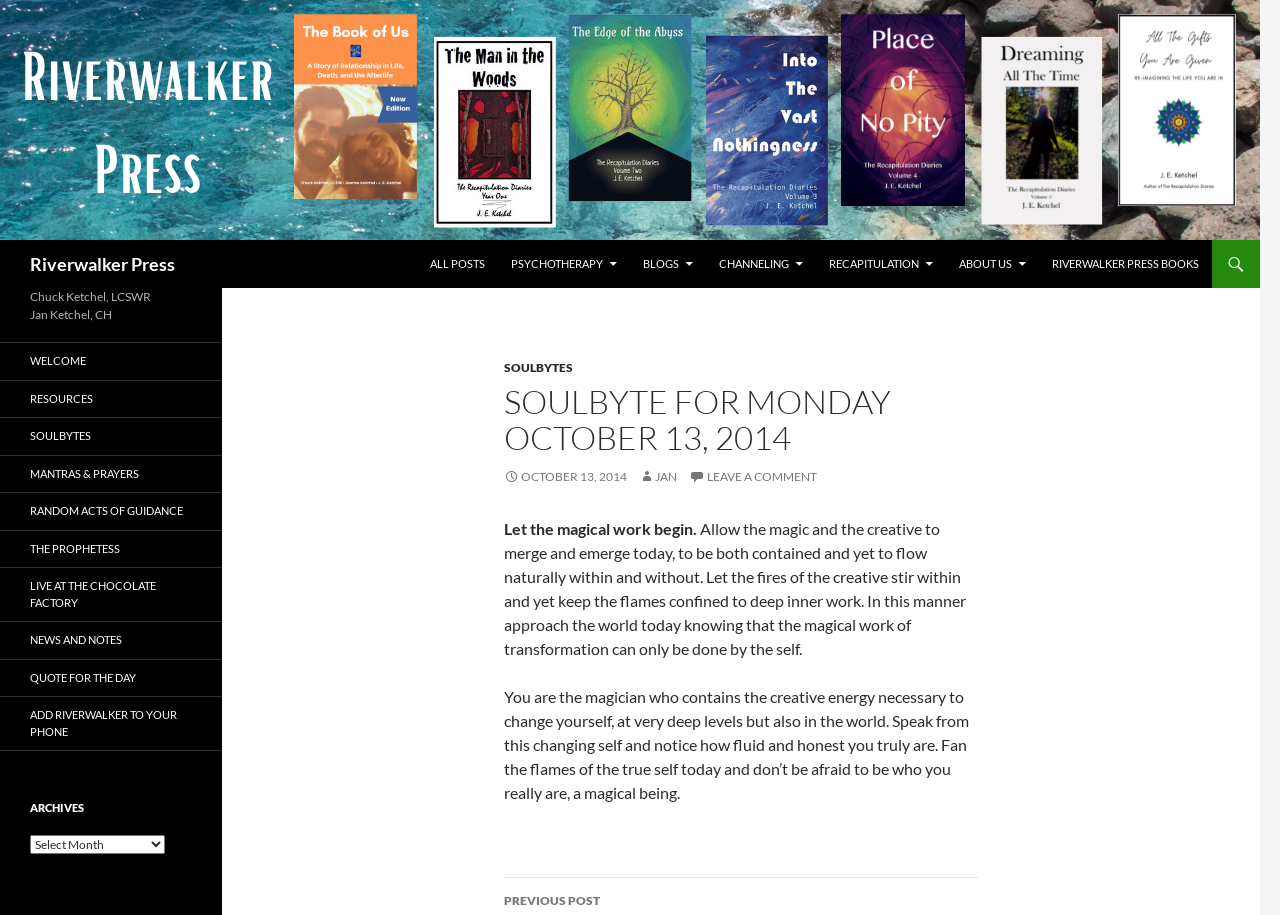What is the name of the authors?
Please answer using one word or phrase, based on the screenshot.

Chuck Ketchel, LCSWR Jan Ketchel, CH